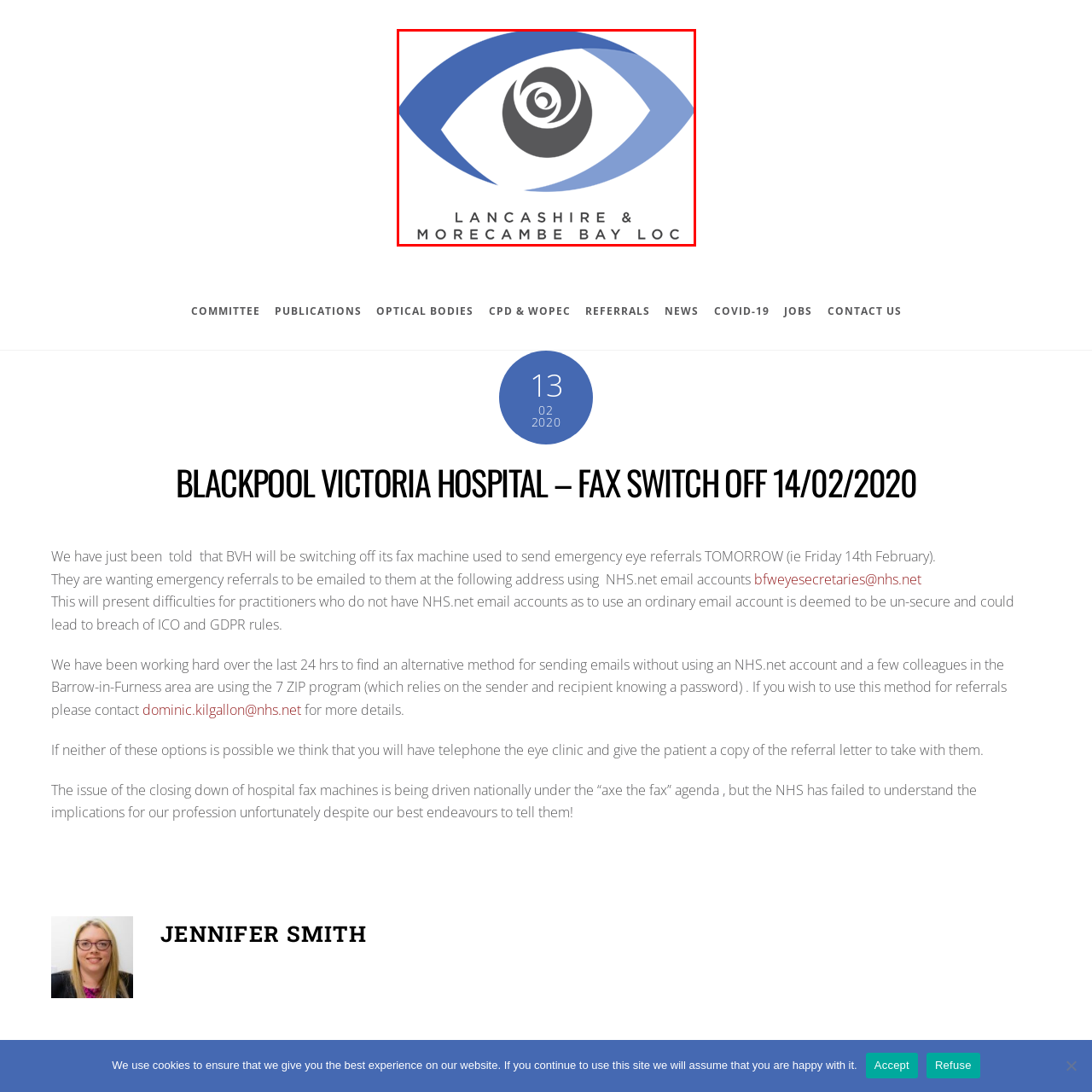What is the font style of the text below the graphic?
Concentrate on the image bordered by the red bounding box and offer a comprehensive response based on the image details.

The caption describes the text 'LANCASHIRE & MORECAMBE BAY LOC' as being prominently displayed in a clean, modern font, which suggests that the font style is clean and modern.